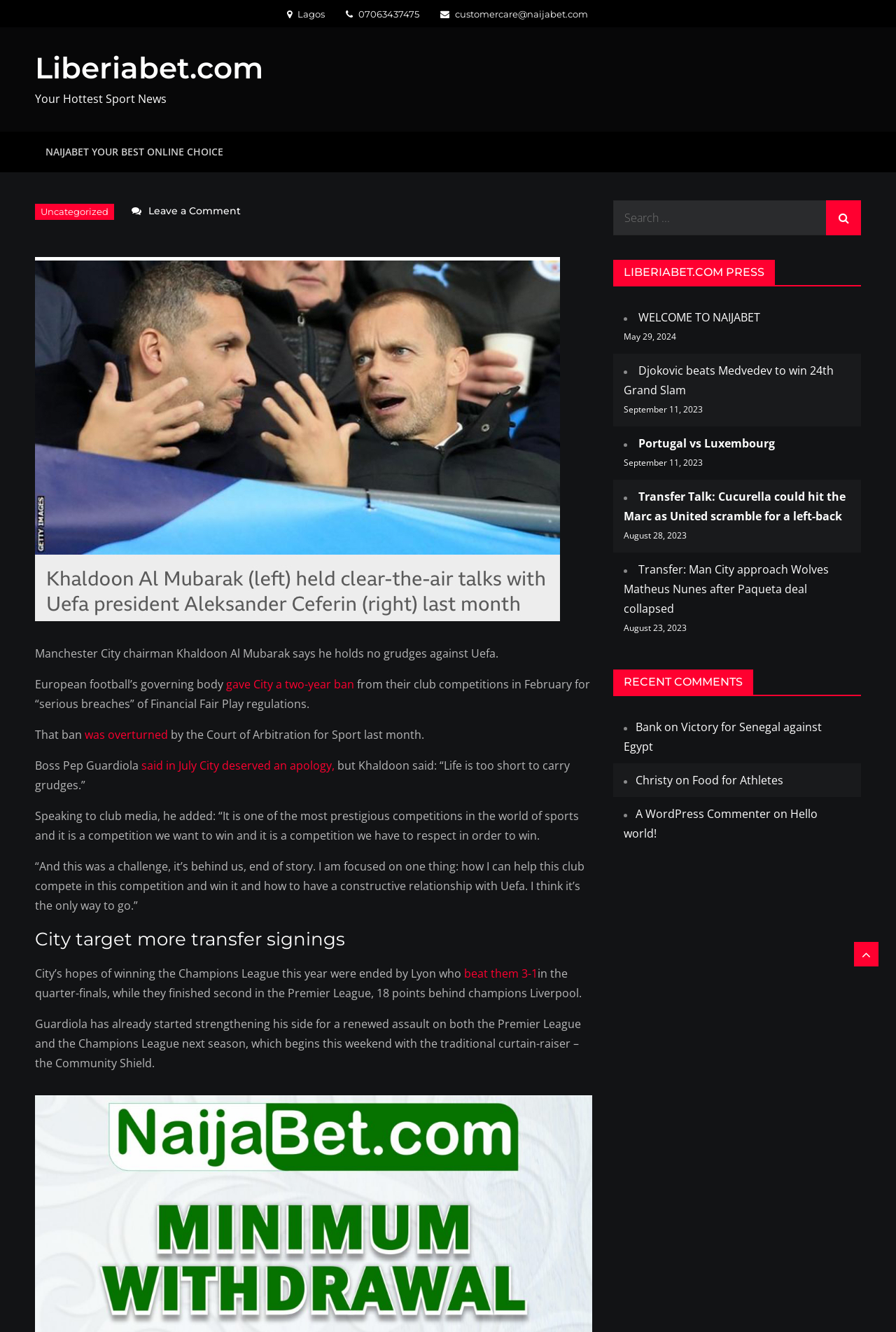Given the description of the UI element: "parent_node: Search for: value="Search"", predict the bounding box coordinates in the form of [left, top, right, bottom], with each value being a float between 0 and 1.

[0.922, 0.151, 0.961, 0.177]